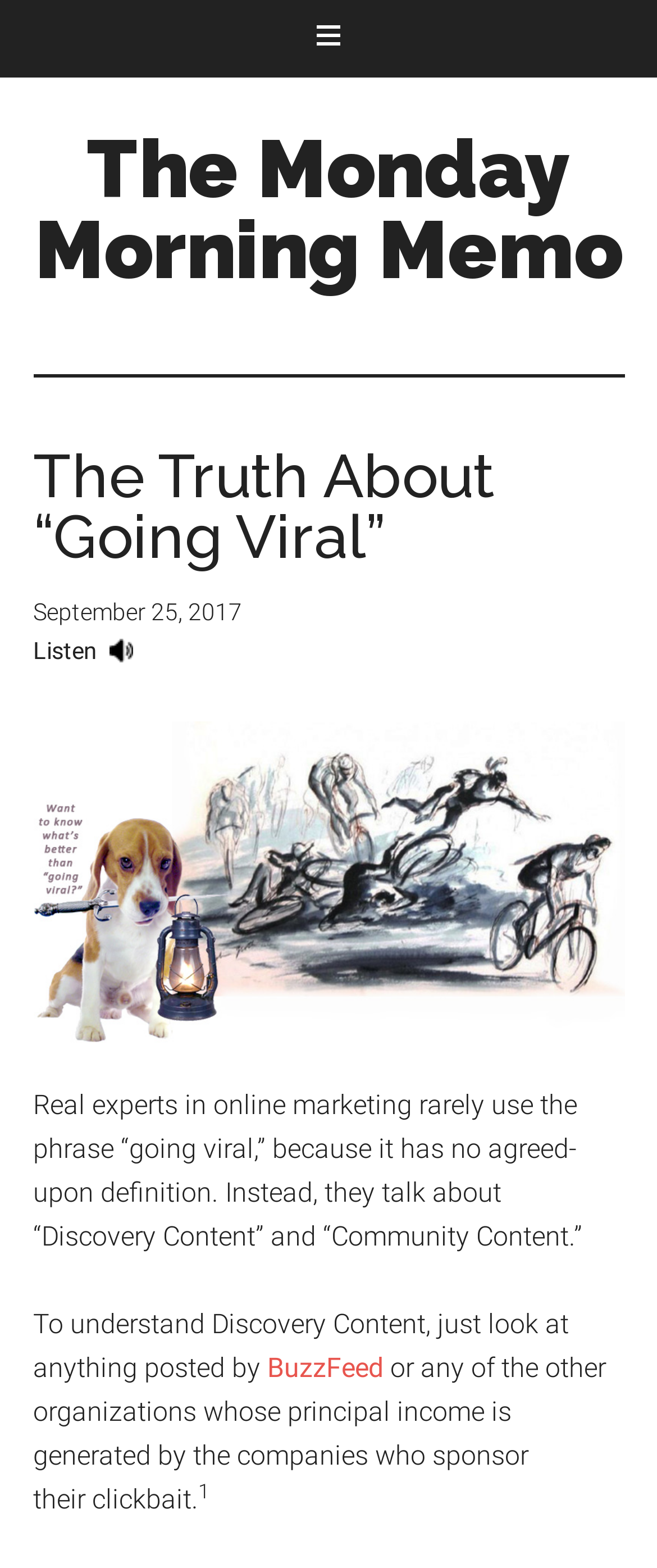Show the bounding box coordinates for the HTML element described as: "Listen".

[0.05, 0.403, 0.201, 0.427]